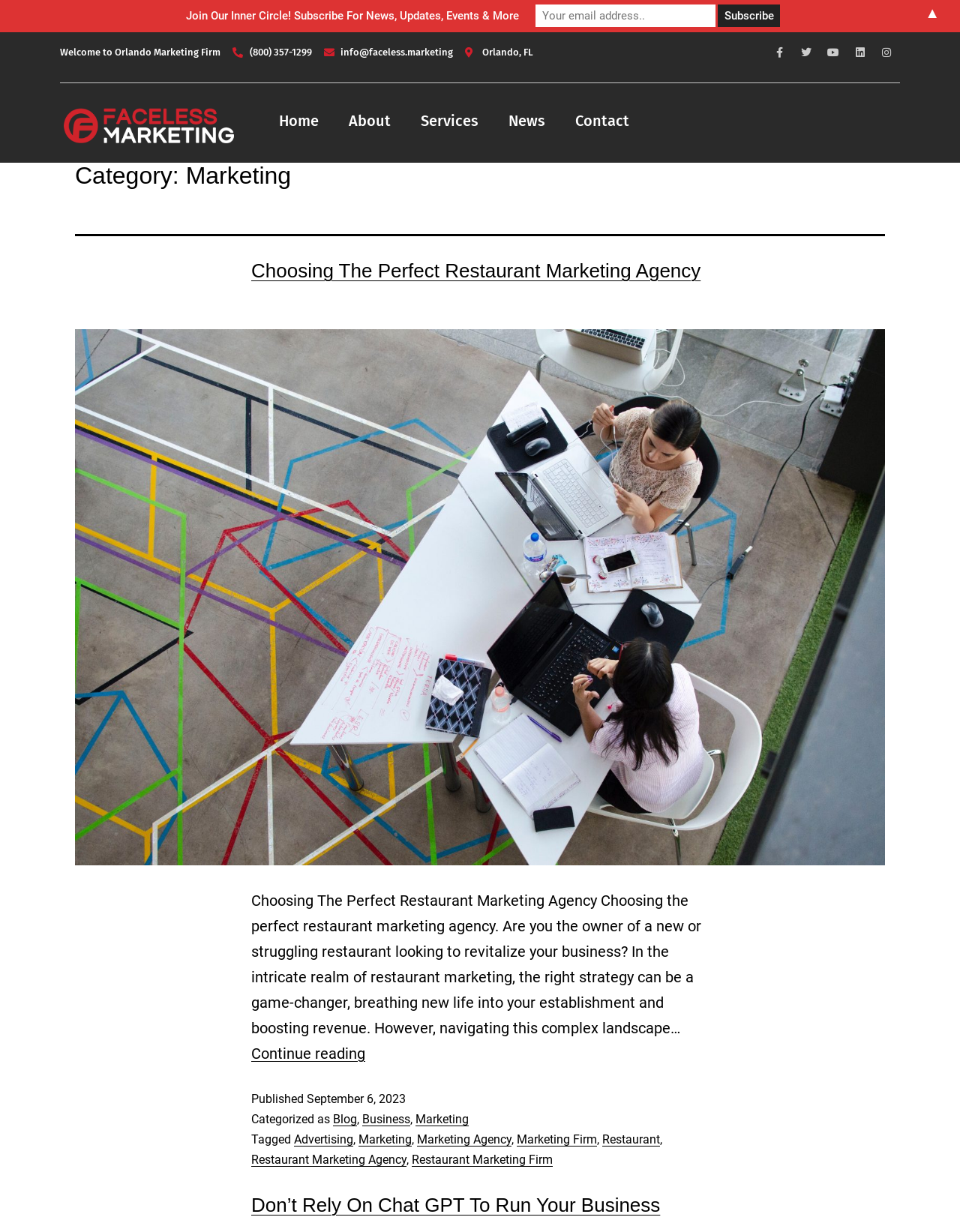Given the element description Marketing Firm, specify the bounding box coordinates of the corresponding UI element in the format (top-left x, top-left y, bottom-right x, bottom-right y). All values must be between 0 and 1.

[0.538, 0.919, 0.622, 0.931]